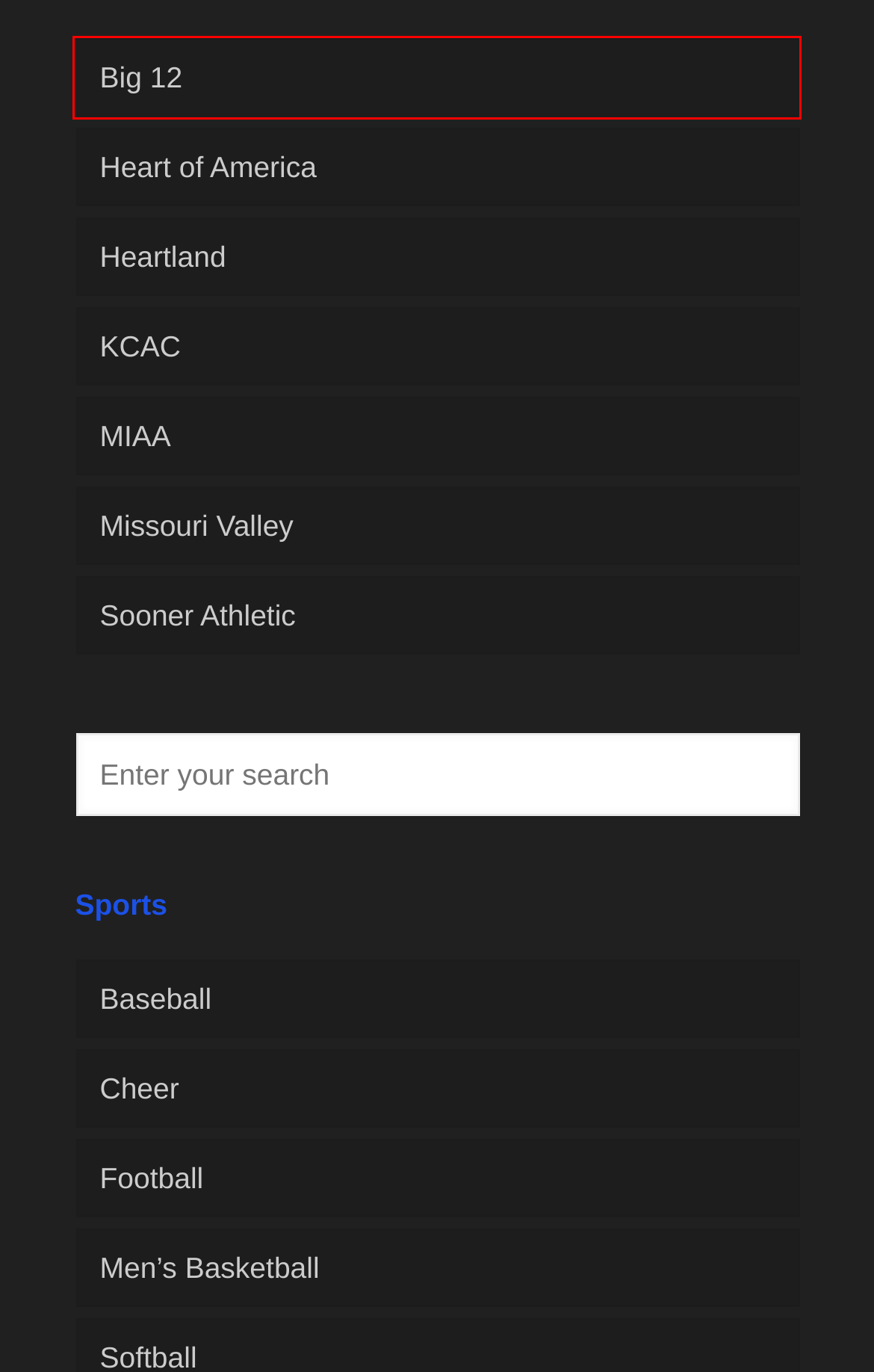Inspect the screenshot of a webpage with a red rectangle bounding box. Identify the webpage description that best corresponds to the new webpage after clicking the element inside the bounding box. Here are the candidates:
A. Men's Basketball Archives - KansasSports.Net
B. Big 12 Archives - KansasSports.Net
C. MIAA Archives - KansasSports.Net
D. Missouri Valley Archives - KansasSports.Net
E. KCAC Archives - KansasSports.Net
F. Sooner Athletic Archives - KansasSports.Net
G. Football Archives - KansasSports.Net
H. Heart of America Archives - KansasSports.Net

B